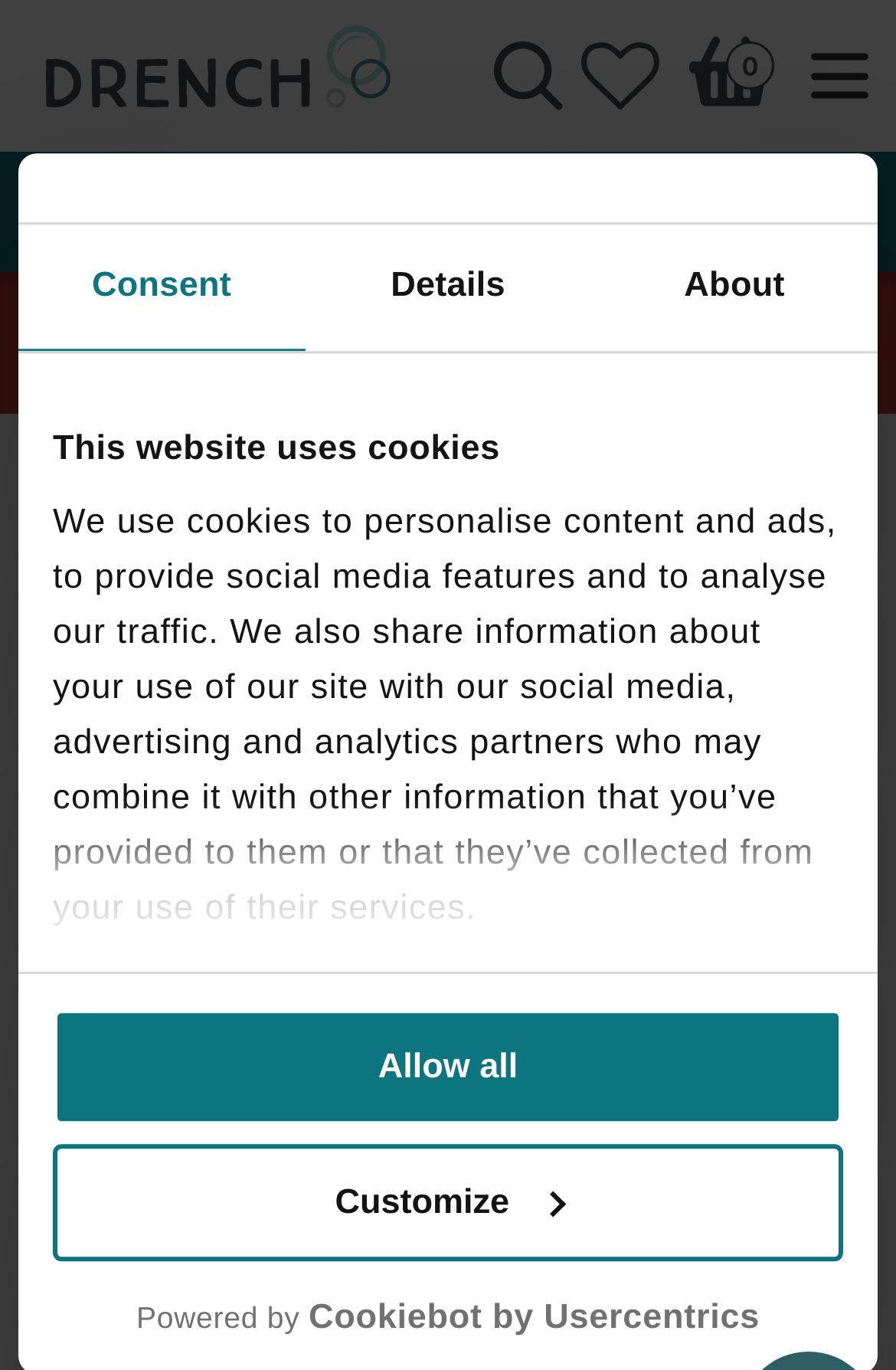Please indicate the bounding box coordinates of the element's region to be clicked to achieve the instruction: "View previous item". Provide the coordinates as four float numbers between 0 and 1, i.e., [left, top, right, bottom].

[0.051, 0.74, 0.154, 0.874]